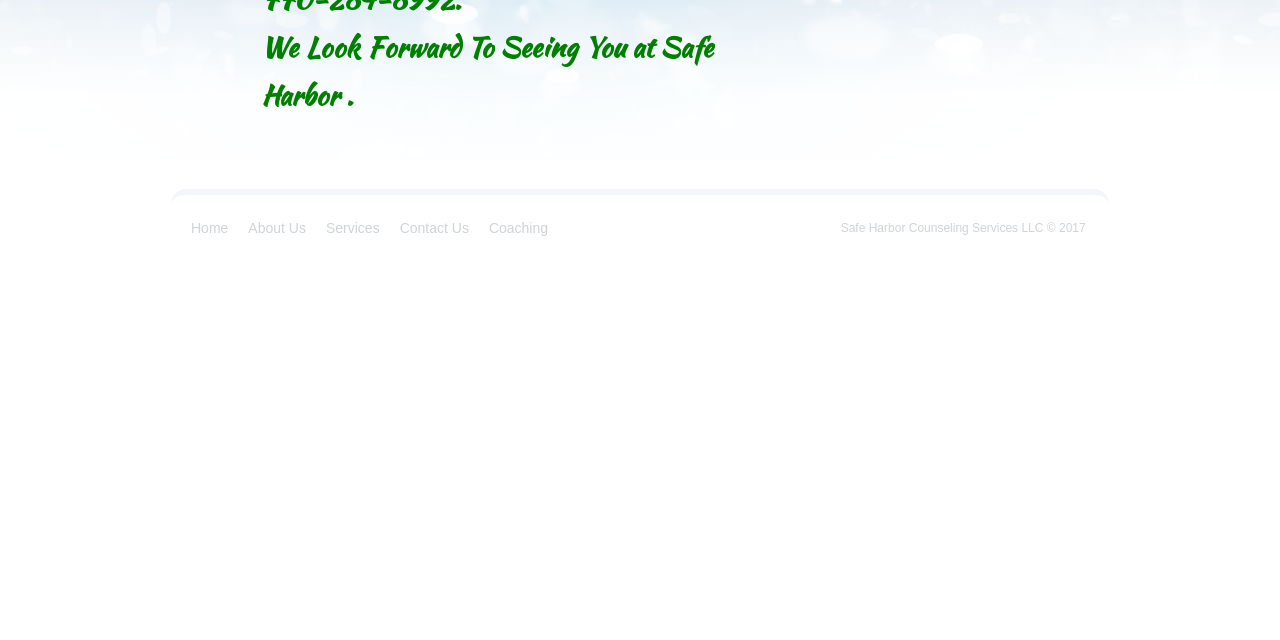Provide the bounding box coordinates of the HTML element described by the text: "Home".

[0.141, 0.344, 0.186, 0.369]